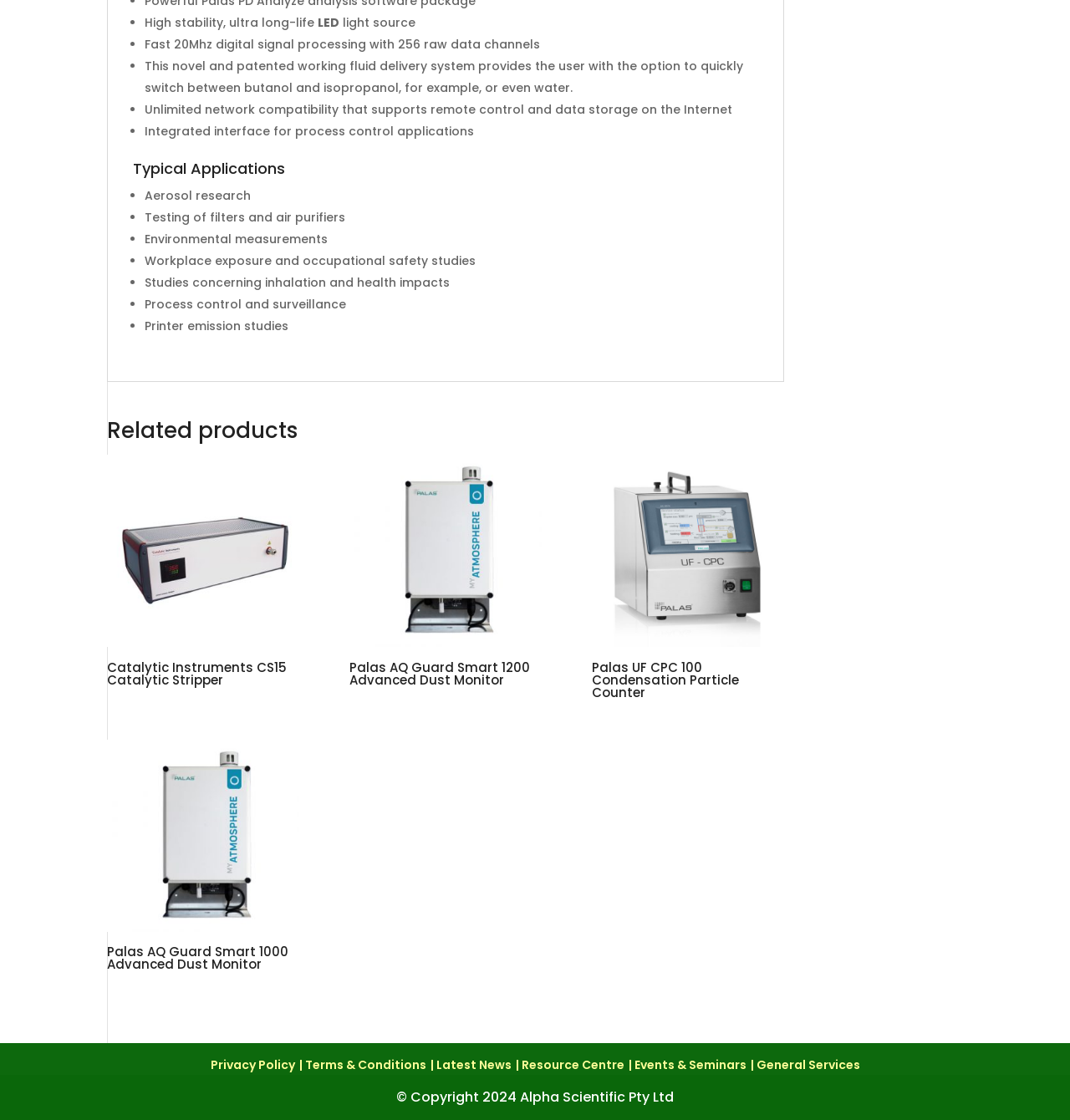Based on the image, provide a detailed response to the question:
How many related products are listed on the webpage?

The webpage lists three related products, namely Catalytic Instruments CS15 Catalytic Stripper, Palas AQ-Guard Smart 1000, and Palas UF-CPC 100 Condensation Particle Counter, each with a link and an image.